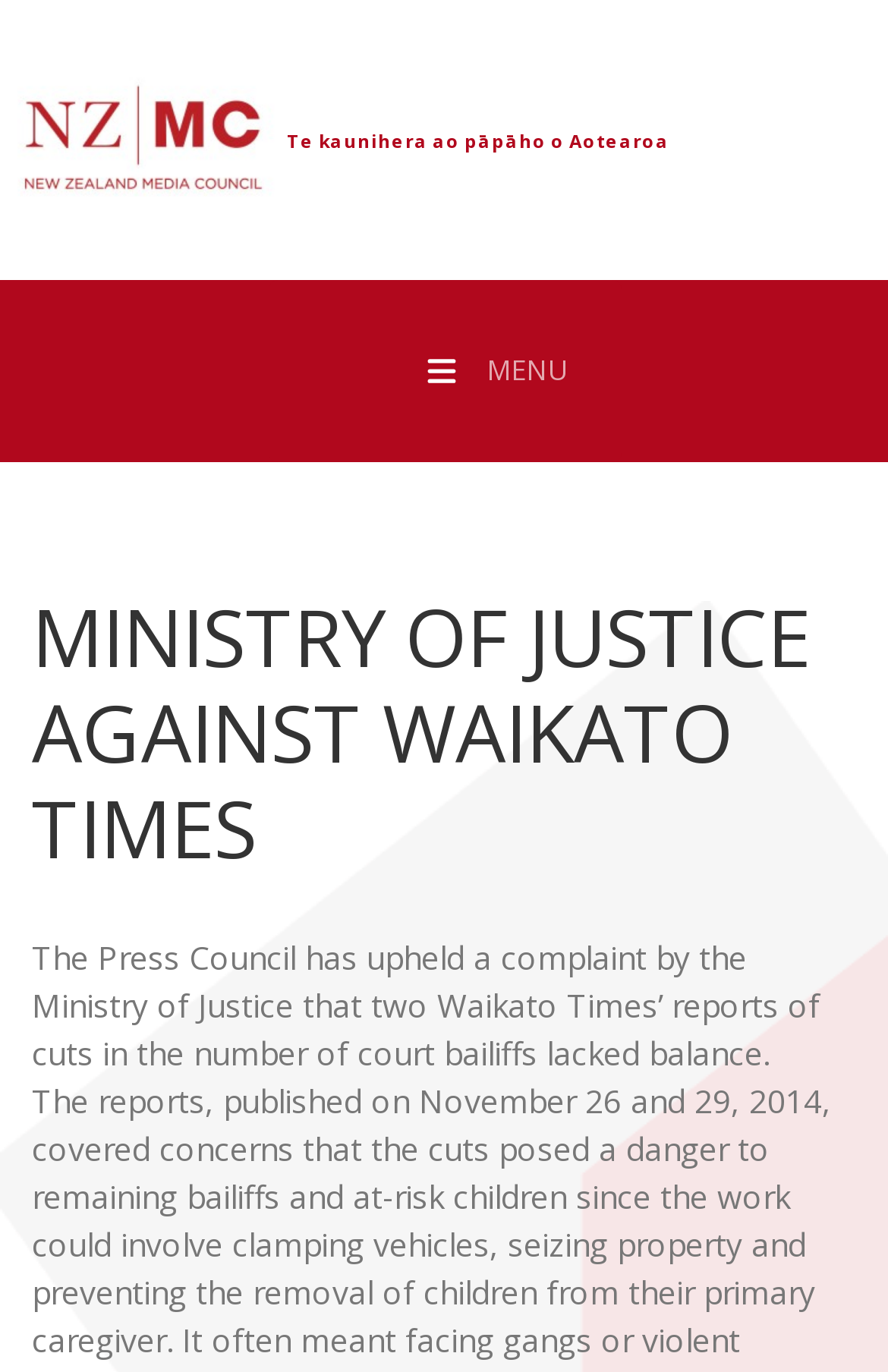Write a detailed summary of the webpage, including text, images, and layout.

The webpage is about a specific case handled by the New Zealand Media Council, with a focus on a complaint made by the Ministry of Justice against the Waikato Times. 

At the top left of the page, there is a logo of the New Zealand Media Council, accompanied by a link with the same name. Below the logo, there is a button to open the mobile navigation menu, which is labeled as "MENU" and has an icon next to it. 

The main content of the page starts with a heading that reads "MINISTRY OF JUSTICE AGAINST WAIKATO TIMES", which is centered near the top of the page. Below the heading, there is a paragraph of text that summarizes the case, stating that the Press Council has upheld a complaint by the Ministry of Justice regarding two reports by the Waikato Times that lacked balance.